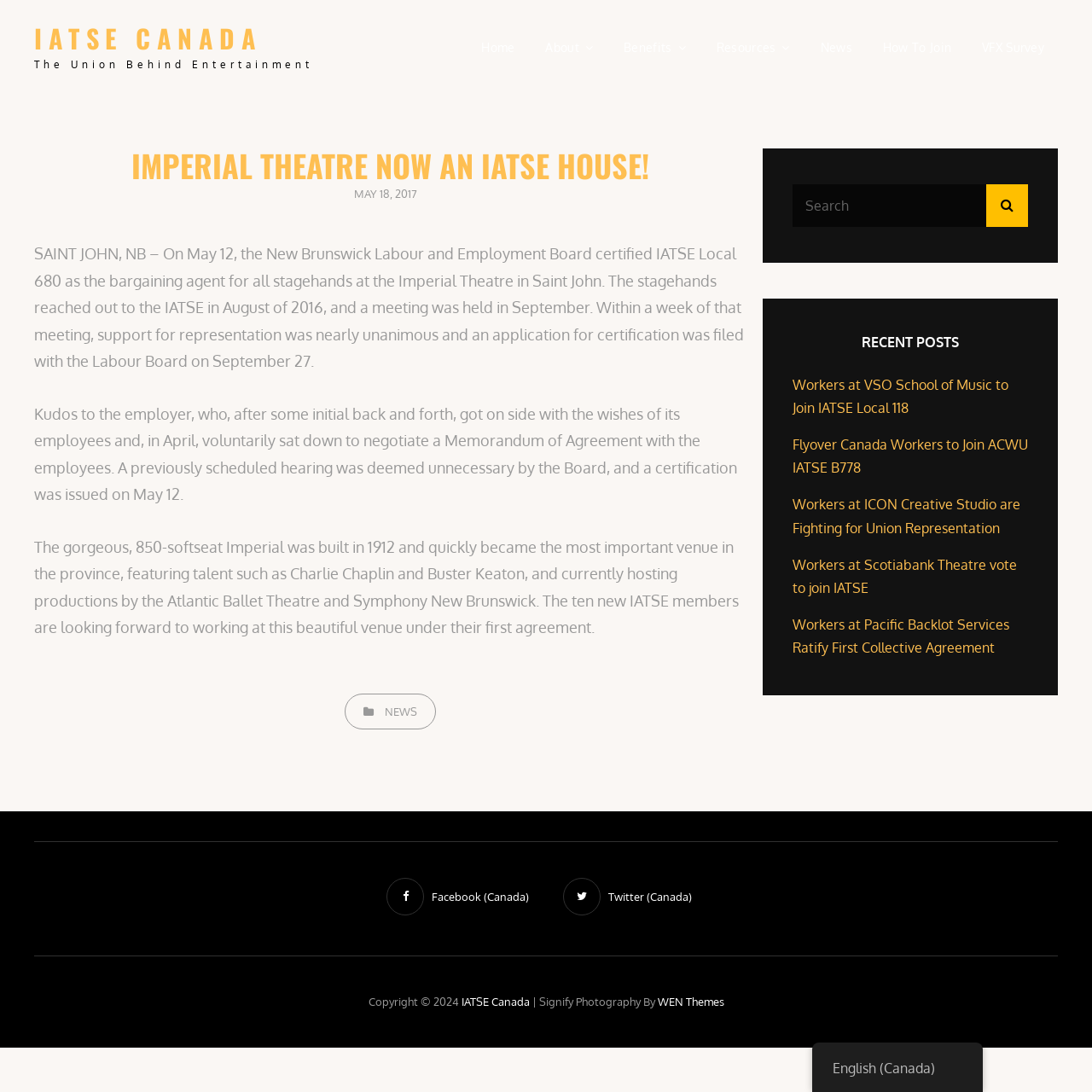Show the bounding box coordinates for the element that needs to be clicked to execute the following instruction: "Search for something". Provide the coordinates in the form of four float numbers between 0 and 1, i.e., [left, top, right, bottom].

[0.903, 0.168, 0.941, 0.207]